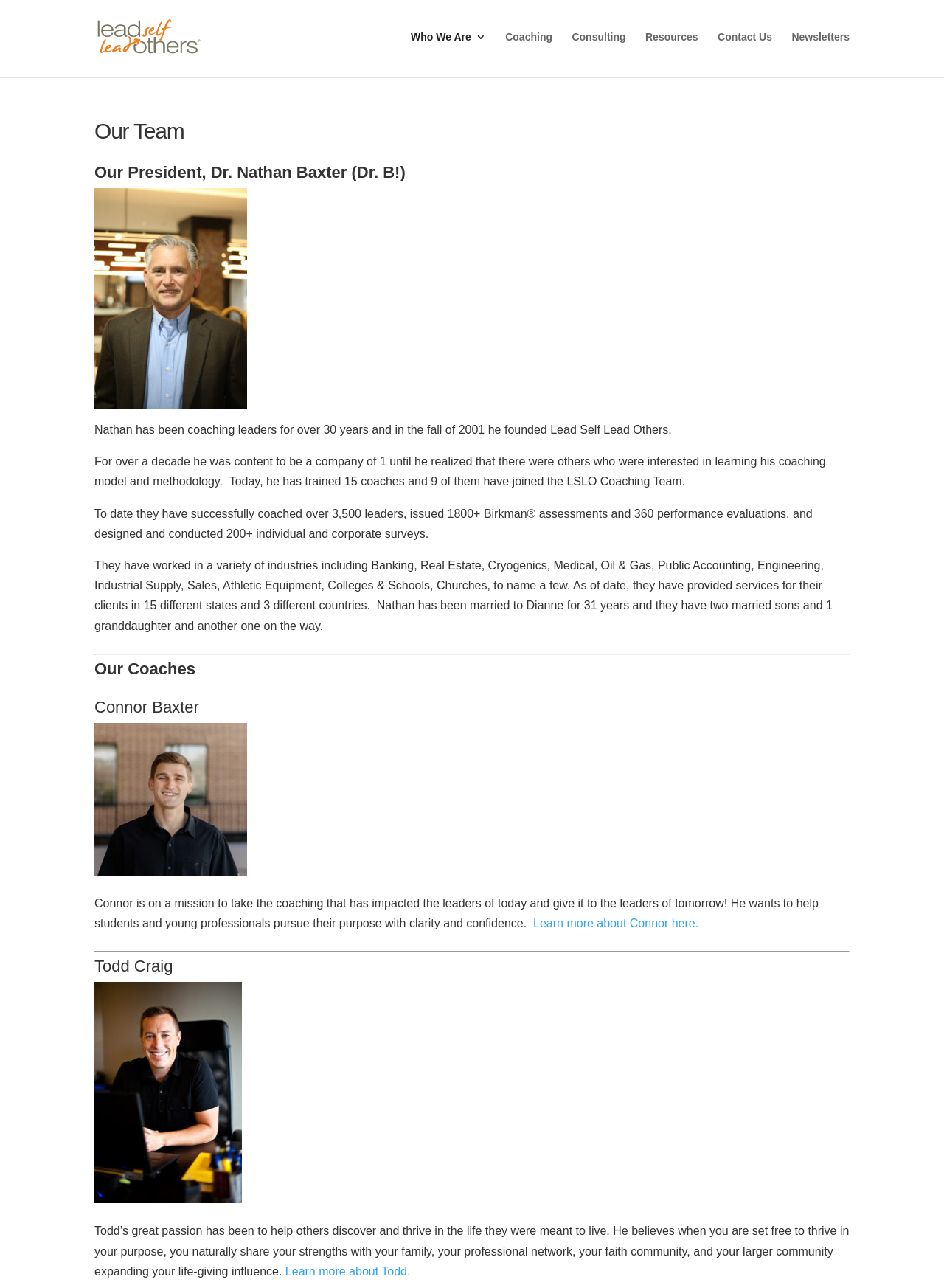Provide a thorough summary of the webpage.

The webpage is about the team behind "Lead Self Lead Others", a coaching and consulting organization. At the top, there is a logo image with the text "Lead Self Lead Others" next to it, which is also a link. Below this, there is a navigation menu with links to "Who We Are 3", "Coaching", "Consulting", "Resources", "Contact Us", and "Newsletters".

The main content of the page is divided into two sections. The first section is about the organization's president, Dr. Nathan Baxter. There is a heading "Our President, Dr. Nathan Baxter (Dr. B!)" followed by a brief biography that describes his experience in coaching leaders and the founding of Lead Self Lead Others. The text also mentions his achievements, including training 15 coaches and working with various industries.

The second section is about the organization's coaches. There is a heading "Our Coaches" followed by brief descriptions of two coaches, Connor Baxter and Todd Craig. Each coach's description is accompanied by a link to learn more about them. The descriptions highlight their passions and goals, such as helping students and young professionals pursue their purpose and helping others discover and thrive in their life's purpose.

Throughout the page, there are horizontal separator lines that divide the different sections of content.